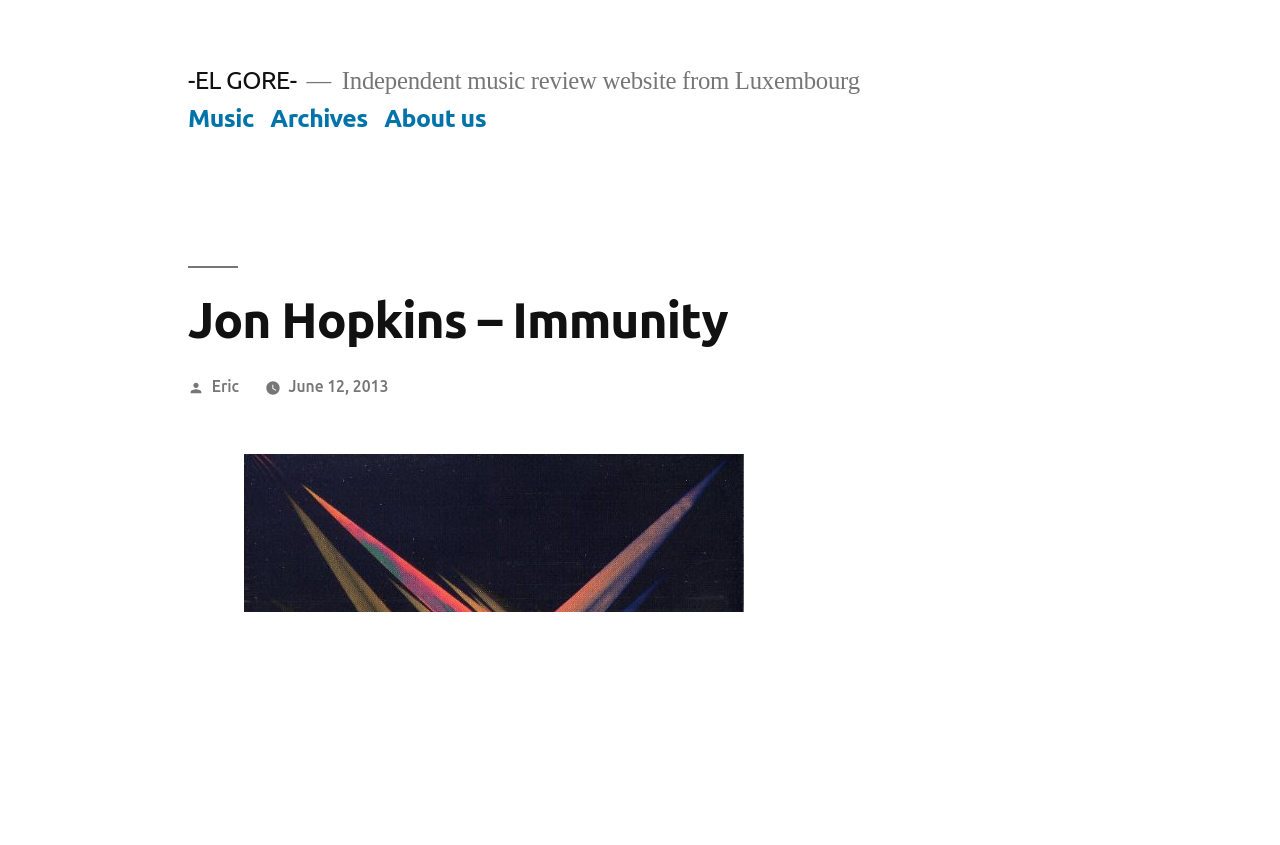Bounding box coordinates are given in the format (top-left x, top-left y, bottom-right x, bottom-right y). All values should be floating point numbers between 0 and 1. Provide the bounding box coordinate for the UI element described as: -EL GORE-

[0.147, 0.078, 0.232, 0.111]